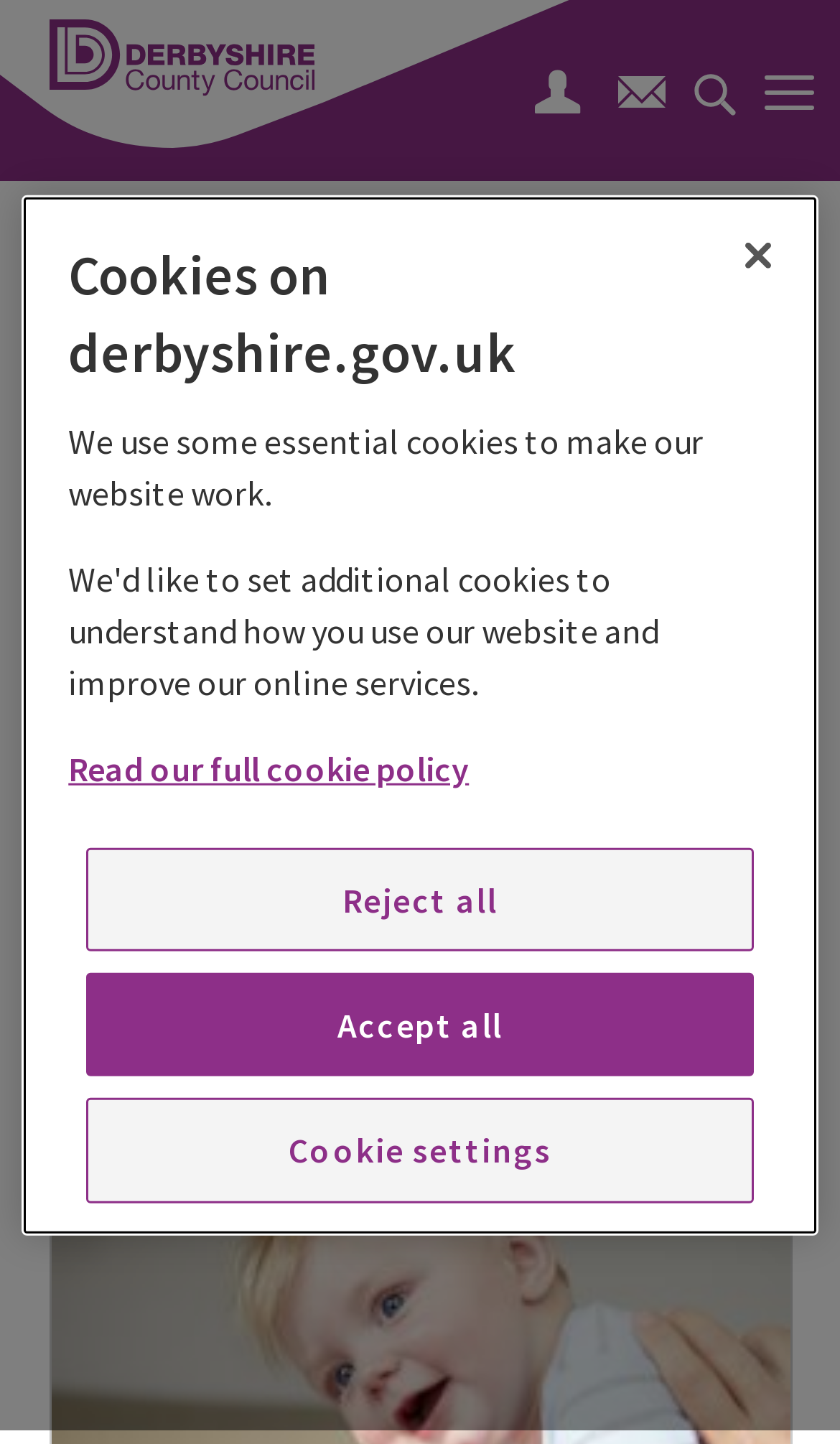What is the name of the council?
Based on the image, answer the question with a single word or brief phrase.

Derbyshire County Council